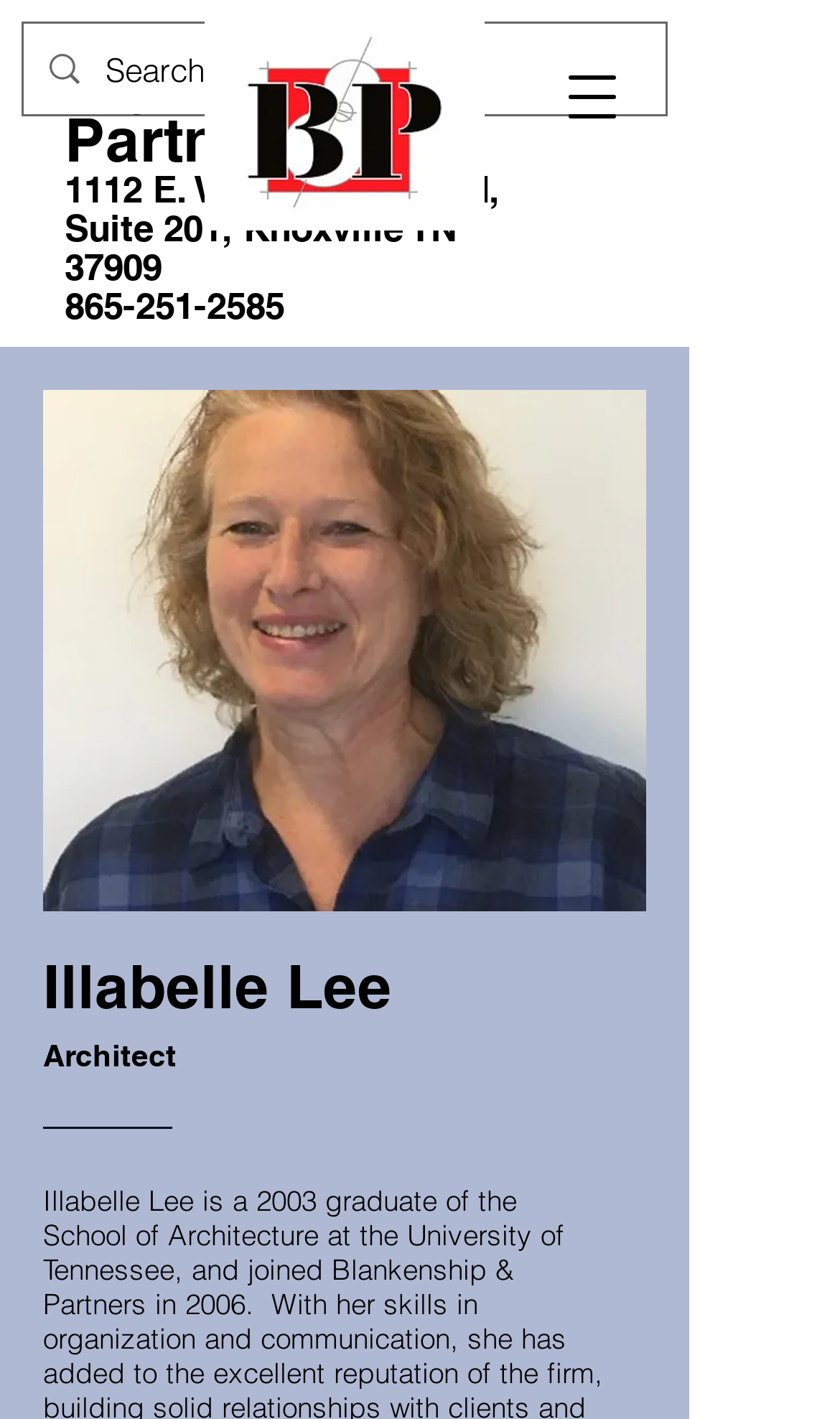Predict the bounding box coordinates for the UI element described as: "865-251-2585". The coordinates should be four float numbers between 0 and 1, presented as [left, top, right, bottom].

[0.077, 0.2, 0.338, 0.23]